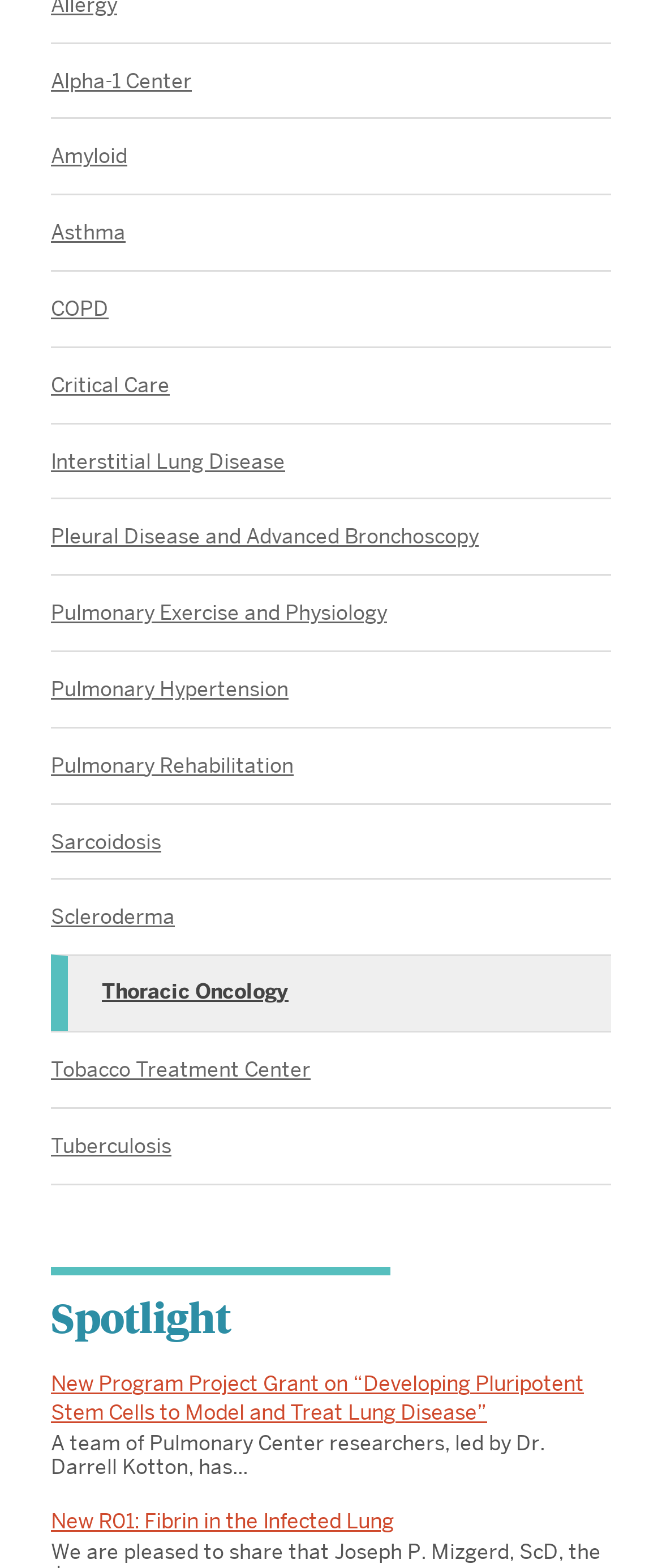Please identify the bounding box coordinates of the element that needs to be clicked to perform the following instruction: "Learn more about Pulmonary Hypertension".

[0.077, 0.416, 0.923, 0.463]